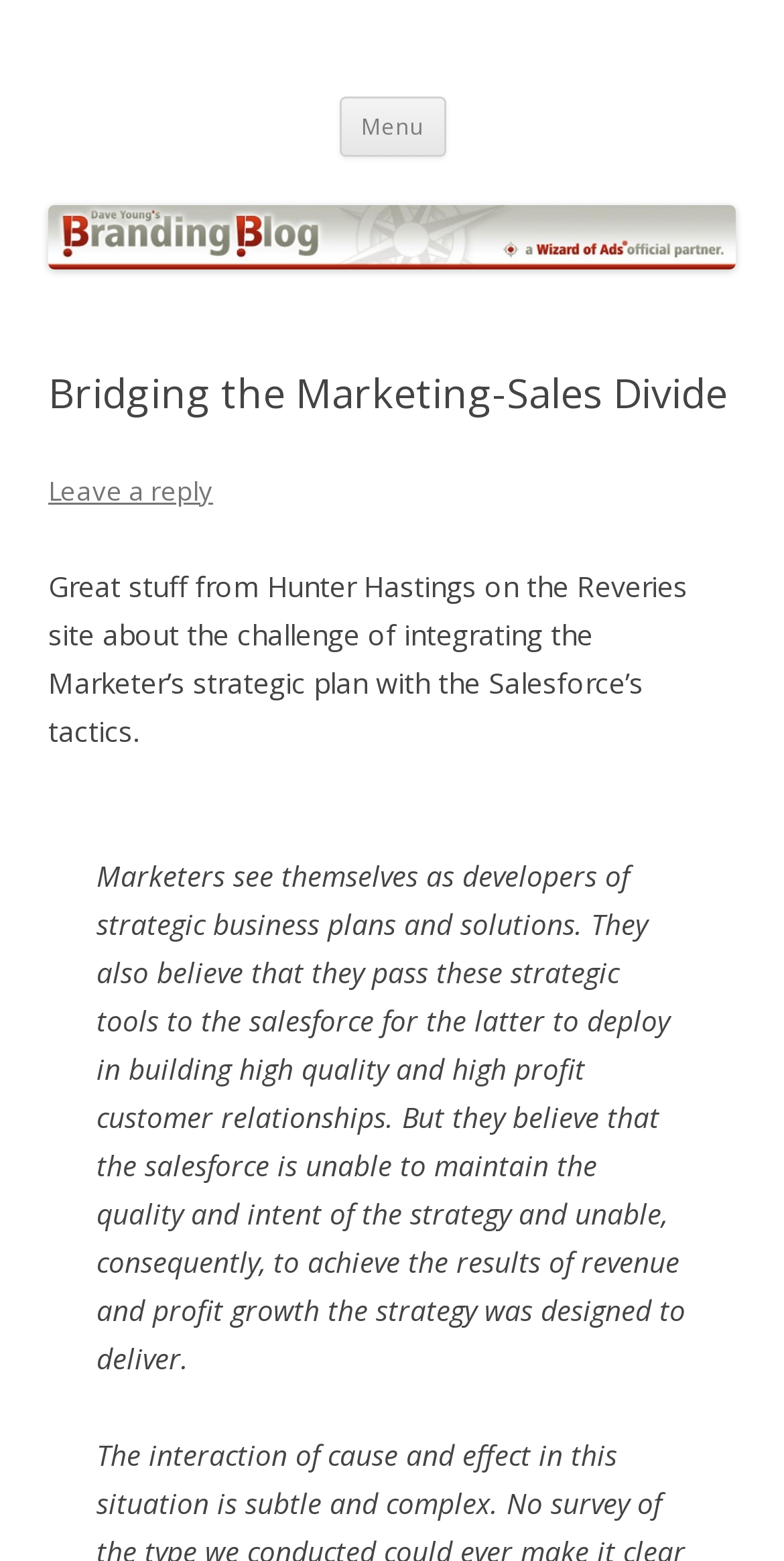Identify the bounding box for the UI element described as: "BrandingBlog by Dave Young". The coordinates should be four float numbers between 0 and 1, i.e., [left, top, right, bottom].

[0.062, 0.031, 0.954, 0.071]